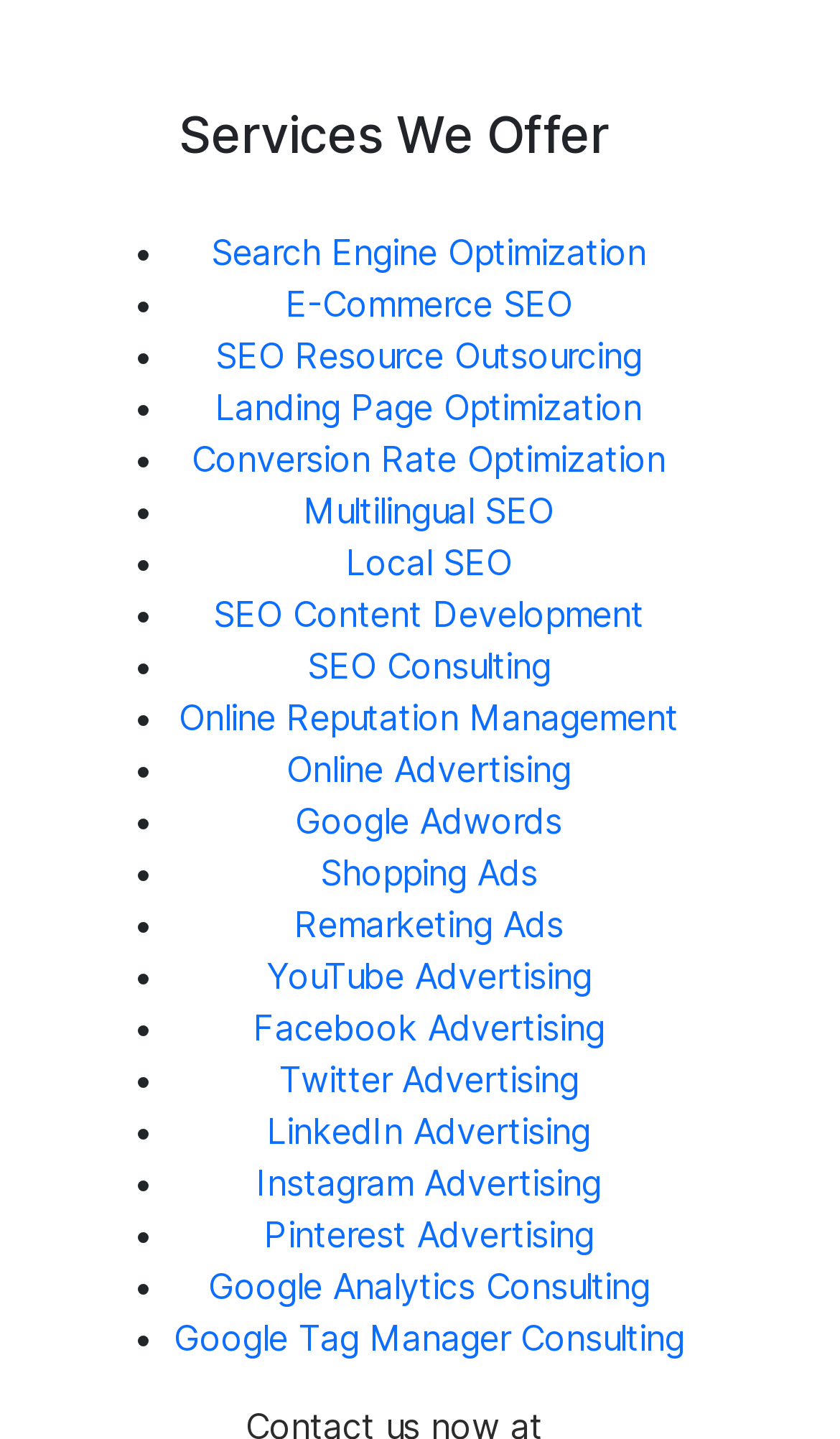Identify the bounding box coordinates for the element that needs to be clicked to fulfill this instruction: "View Conversion Rate Optimization". Provide the coordinates in the format of four float numbers between 0 and 1: [left, top, right, bottom].

[0.228, 0.304, 0.792, 0.334]